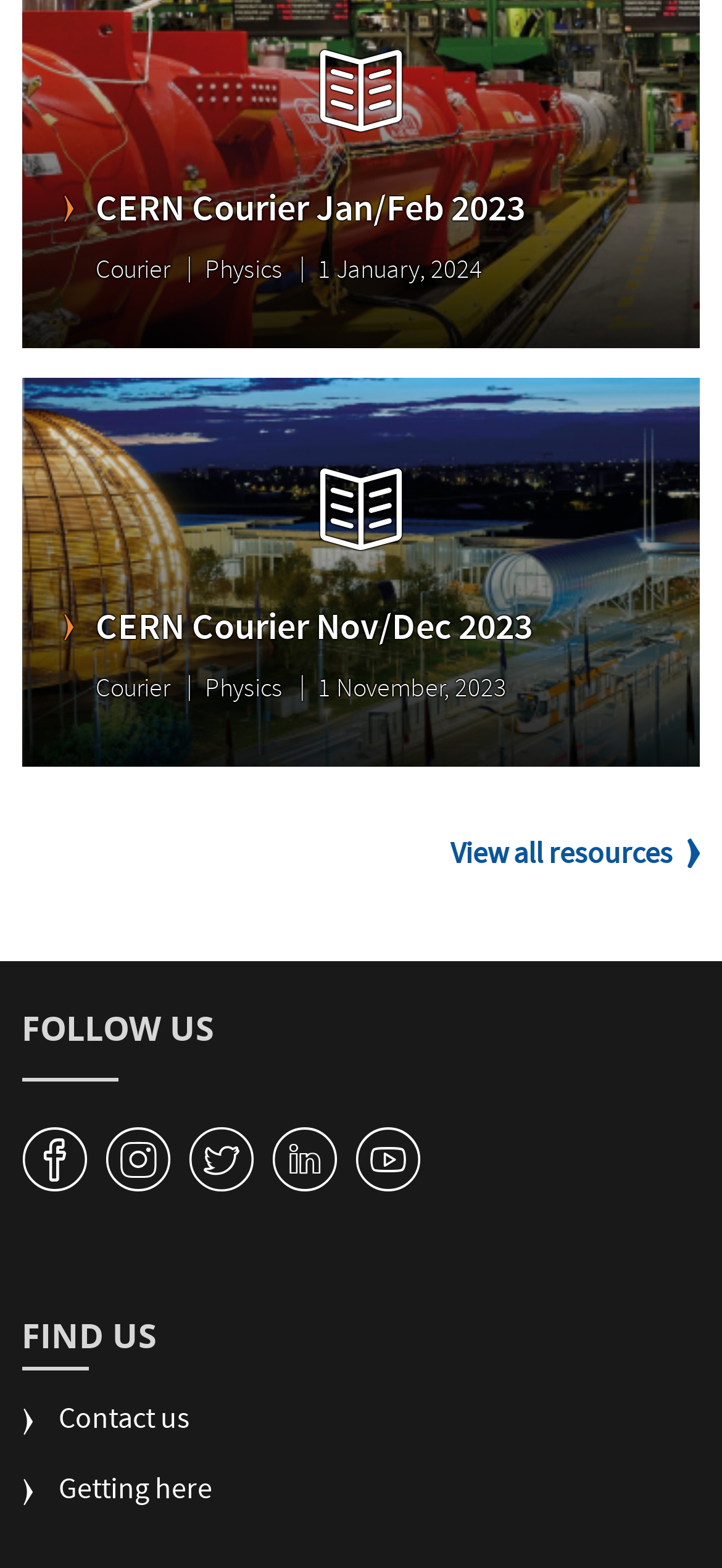Identify and provide the bounding box coordinates of the UI element described: "CERN Courier Nov/Dec 2023". The coordinates should be formatted as [left, top, right, bottom], with each number being a float between 0 and 1.

[0.133, 0.388, 0.867, 0.429]